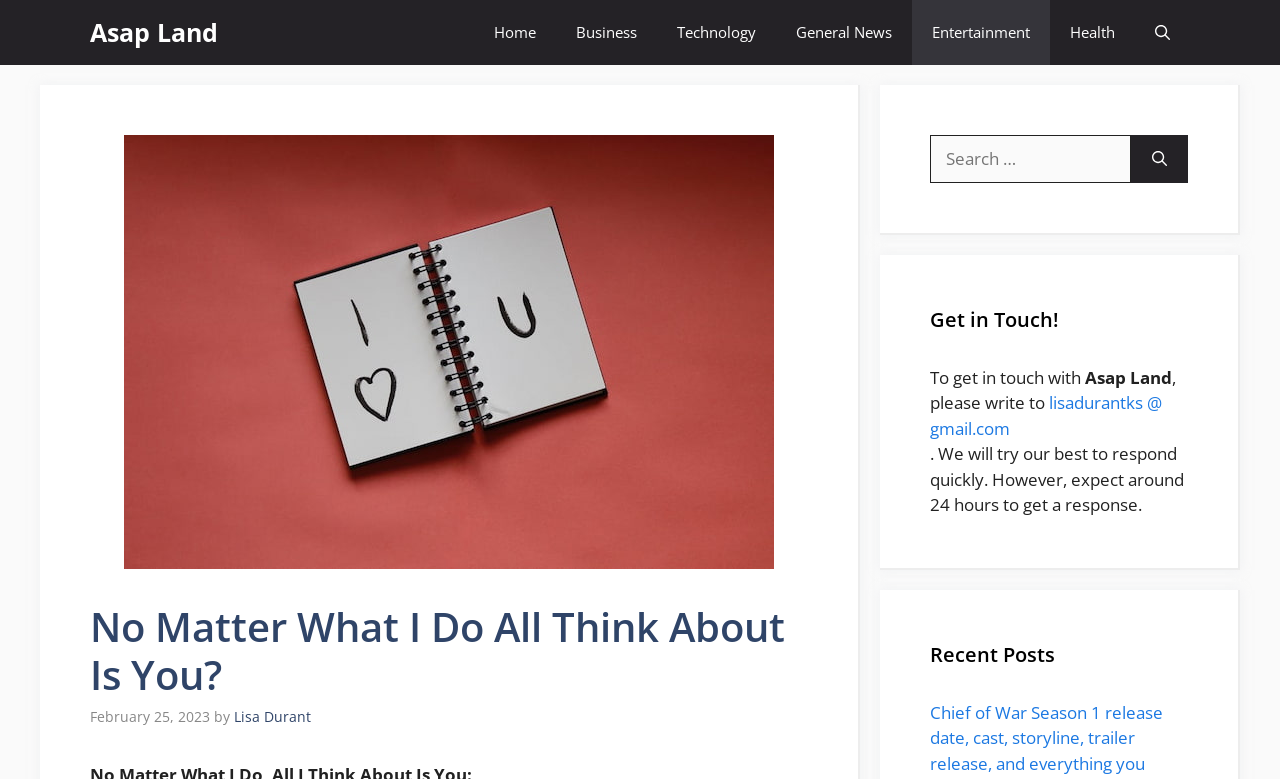Provide the bounding box coordinates of the section that needs to be clicked to accomplish the following instruction: "Search for something."

[0.727, 0.173, 0.884, 0.234]